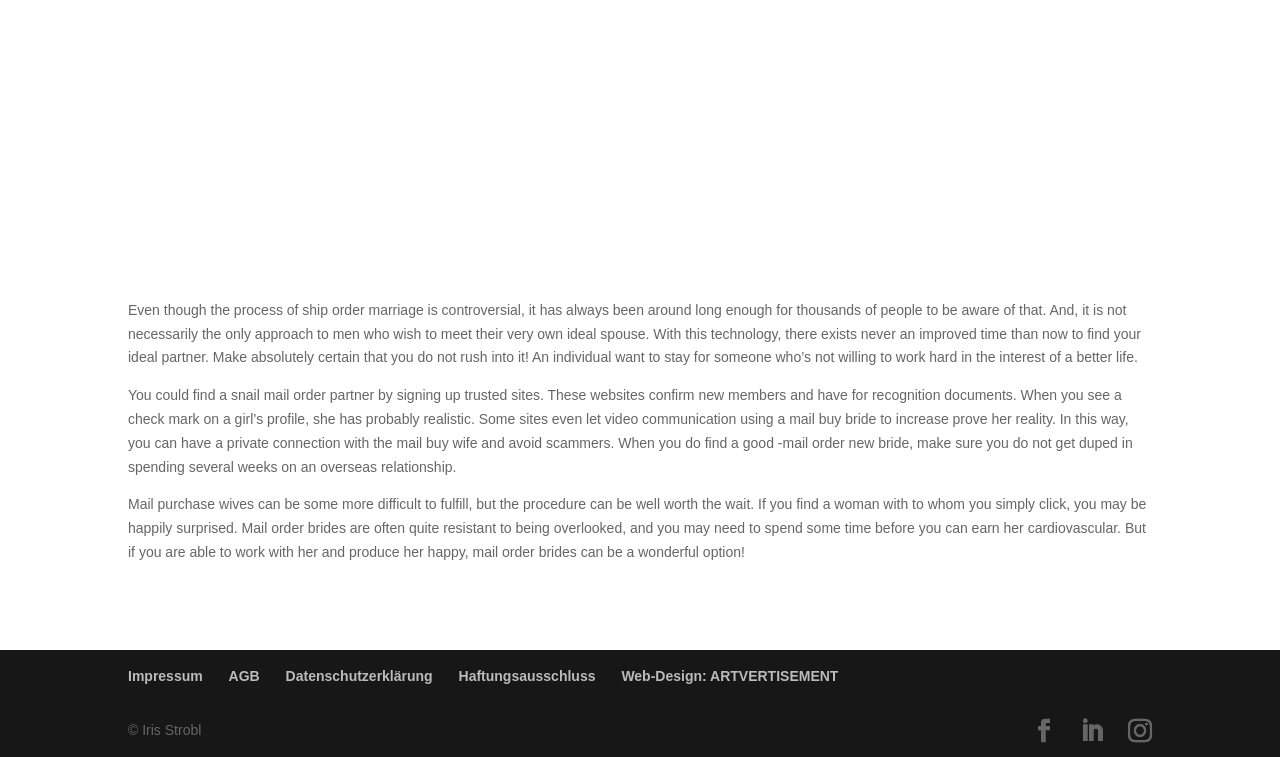Determine the bounding box of the UI element mentioned here: "Web-Design: ARTVERTISEMENT". The coordinates must be in the format [left, top, right, bottom] with values ranging from 0 to 1.

[0.485, 0.882, 0.655, 0.903]